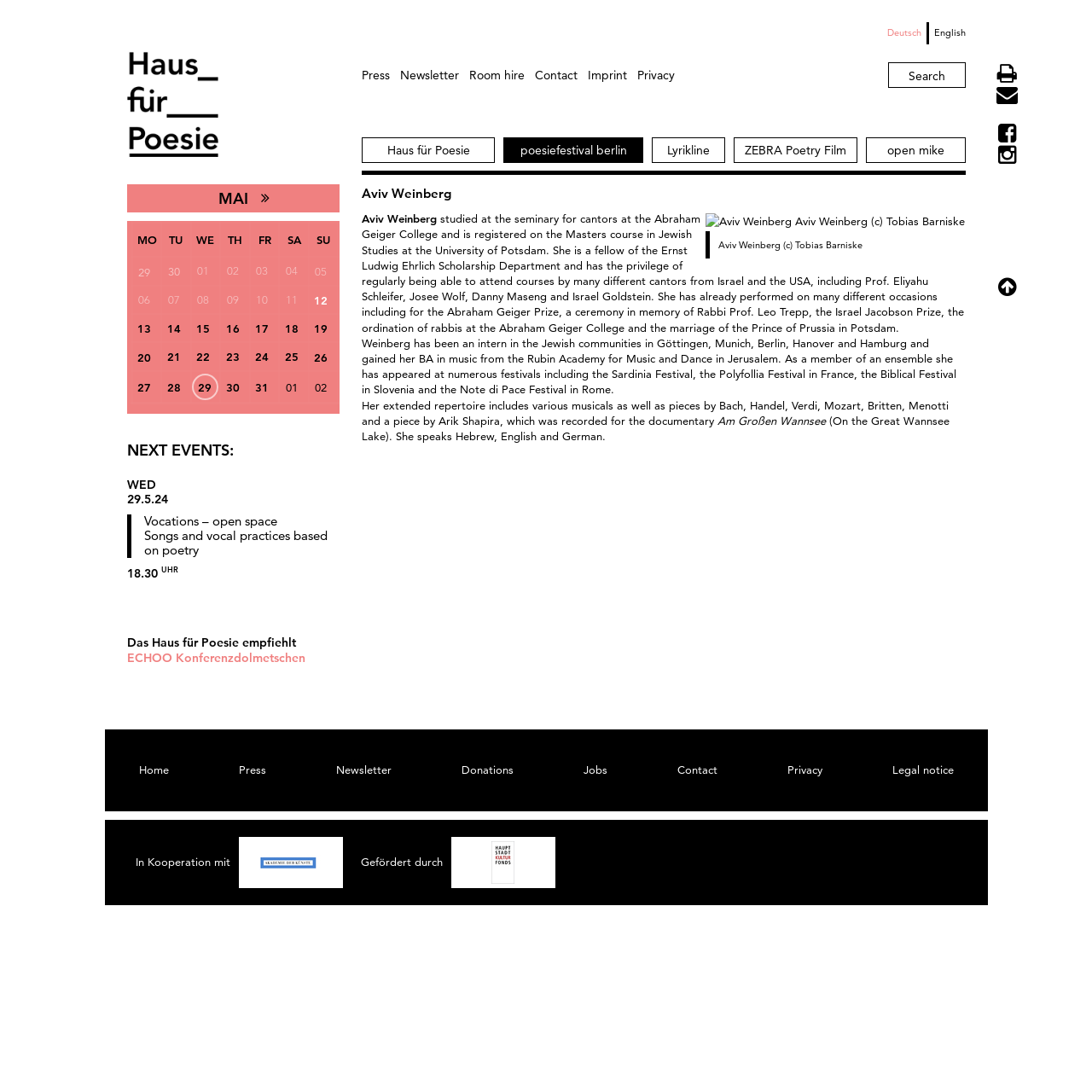Identify the bounding box for the UI element specified in this description: "Haus für Poesie". The coordinates must be four float numbers between 0 and 1, formatted as [left, top, right, bottom].

[0.331, 0.126, 0.453, 0.149]